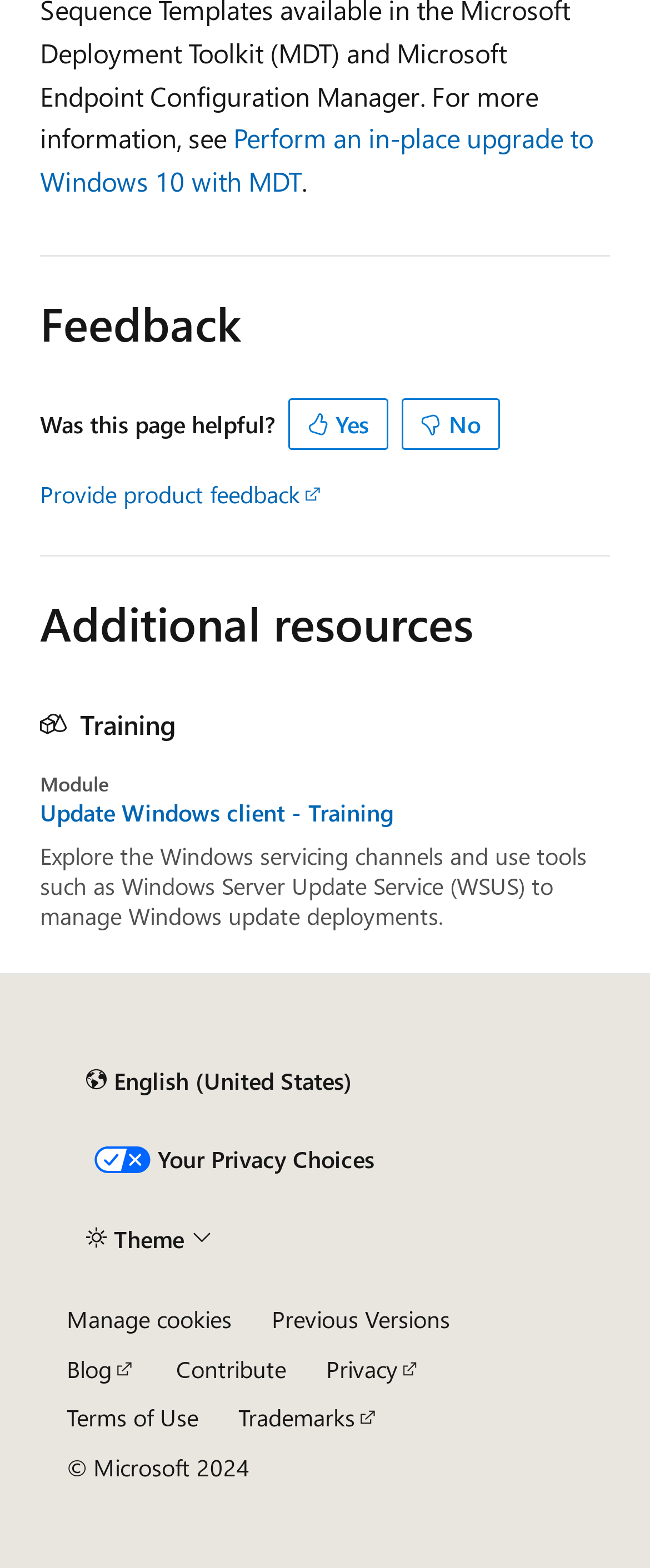Could you find the bounding box coordinates of the clickable area to complete this instruction: "Click the 'Manage cookies' button"?

[0.103, 0.833, 0.356, 0.85]